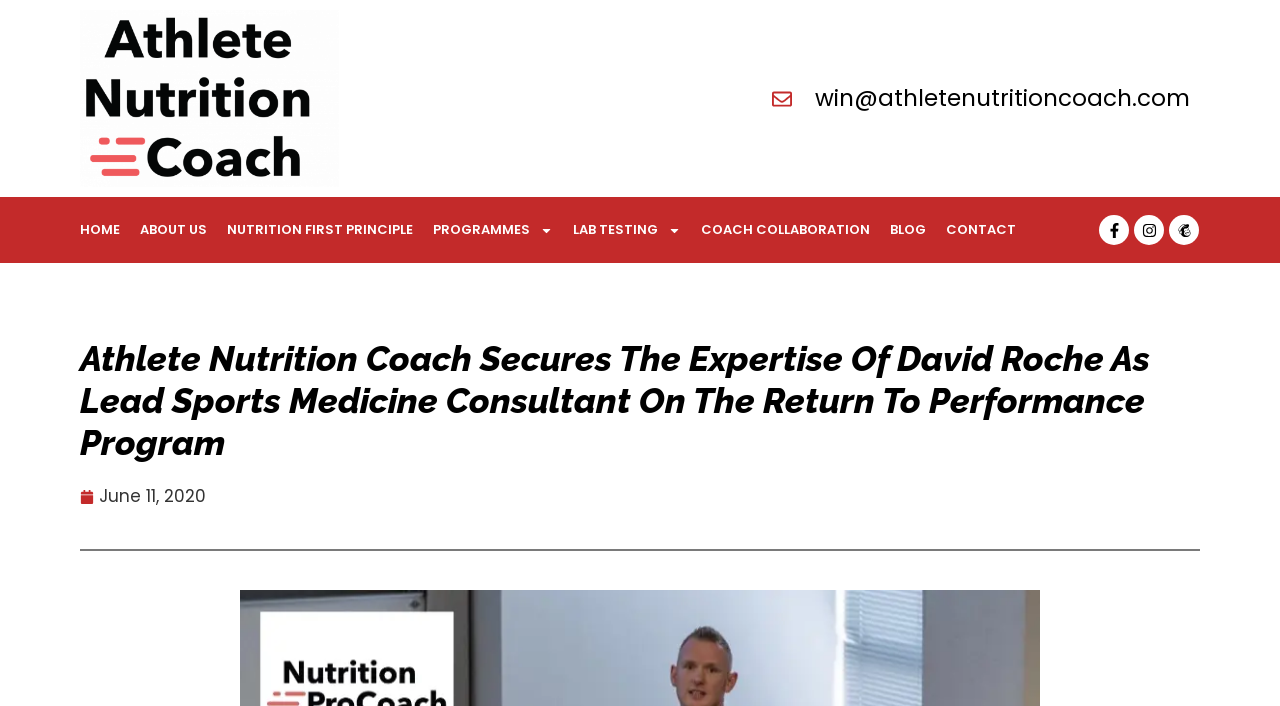Please provide a short answer using a single word or phrase for the question:
How many social media links are there?

3